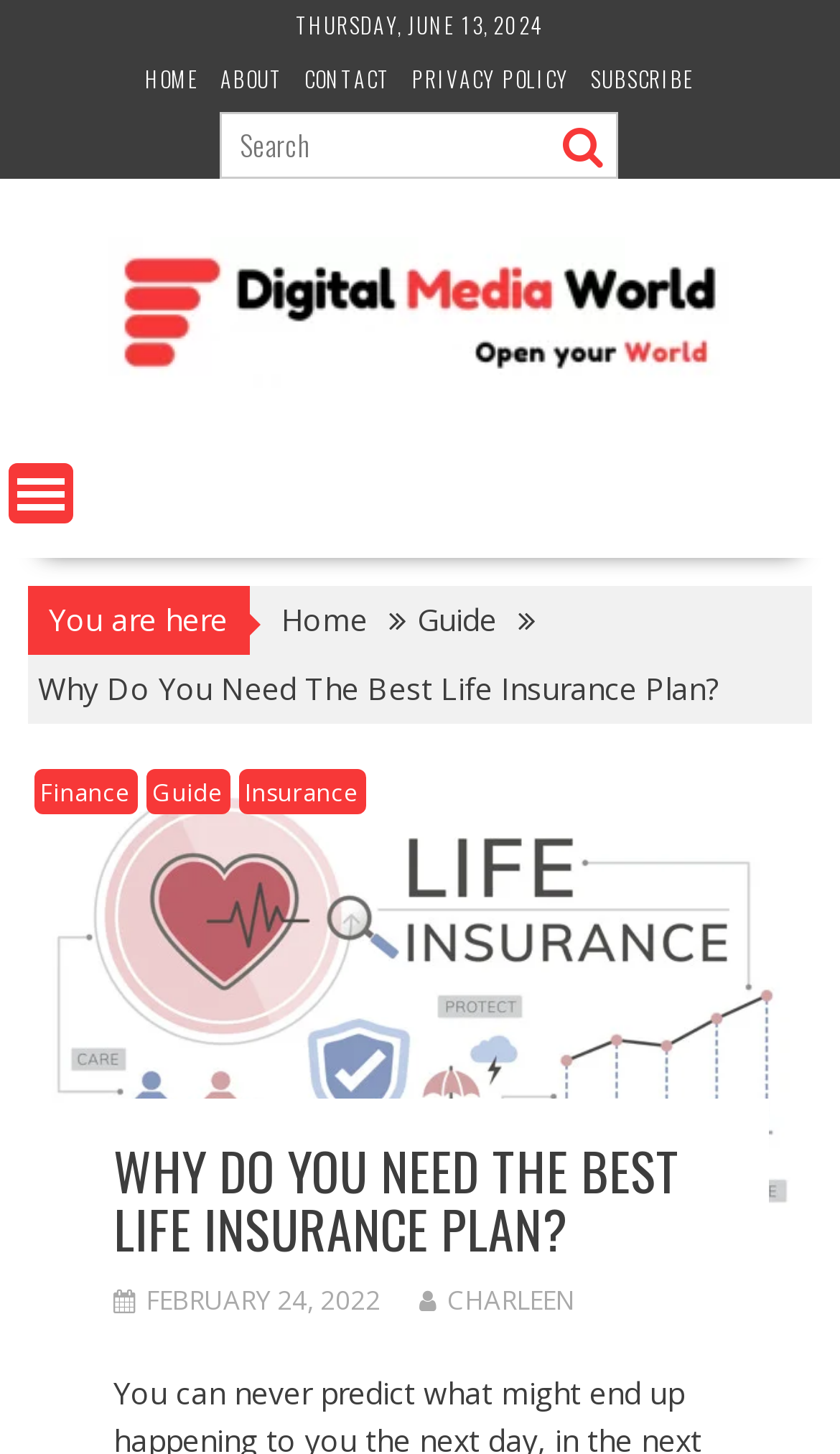Specify the bounding box coordinates of the region I need to click to perform the following instruction: "view guide". The coordinates must be four float numbers in the range of 0 to 1, i.e., [left, top, right, bottom].

[0.497, 0.41, 0.592, 0.443]